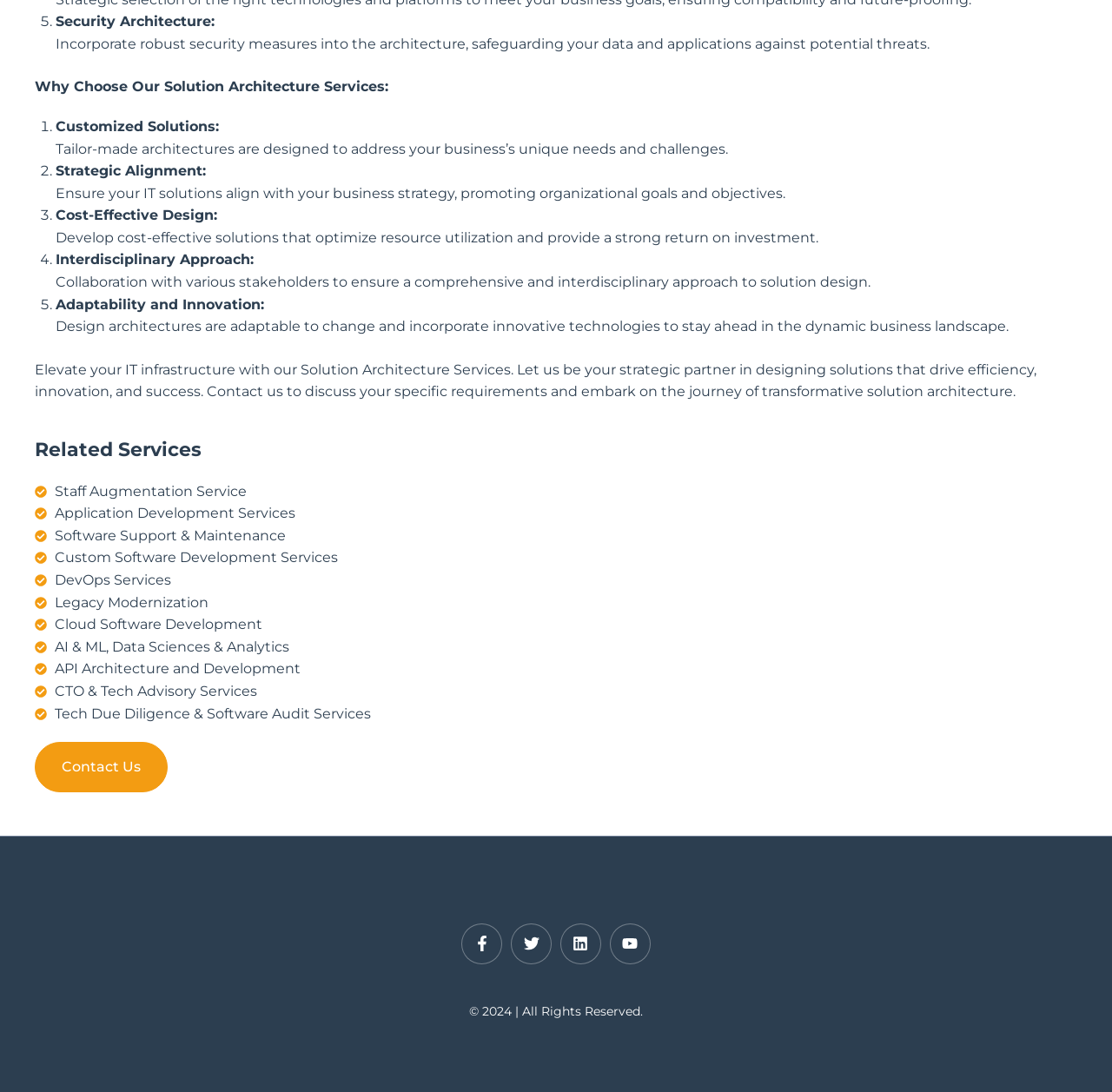Specify the bounding box coordinates (top-left x, top-left y, bottom-right x, bottom-right y) of the UI element in the screenshot that matches this description: alt="Imagely" title="Imagely"

None